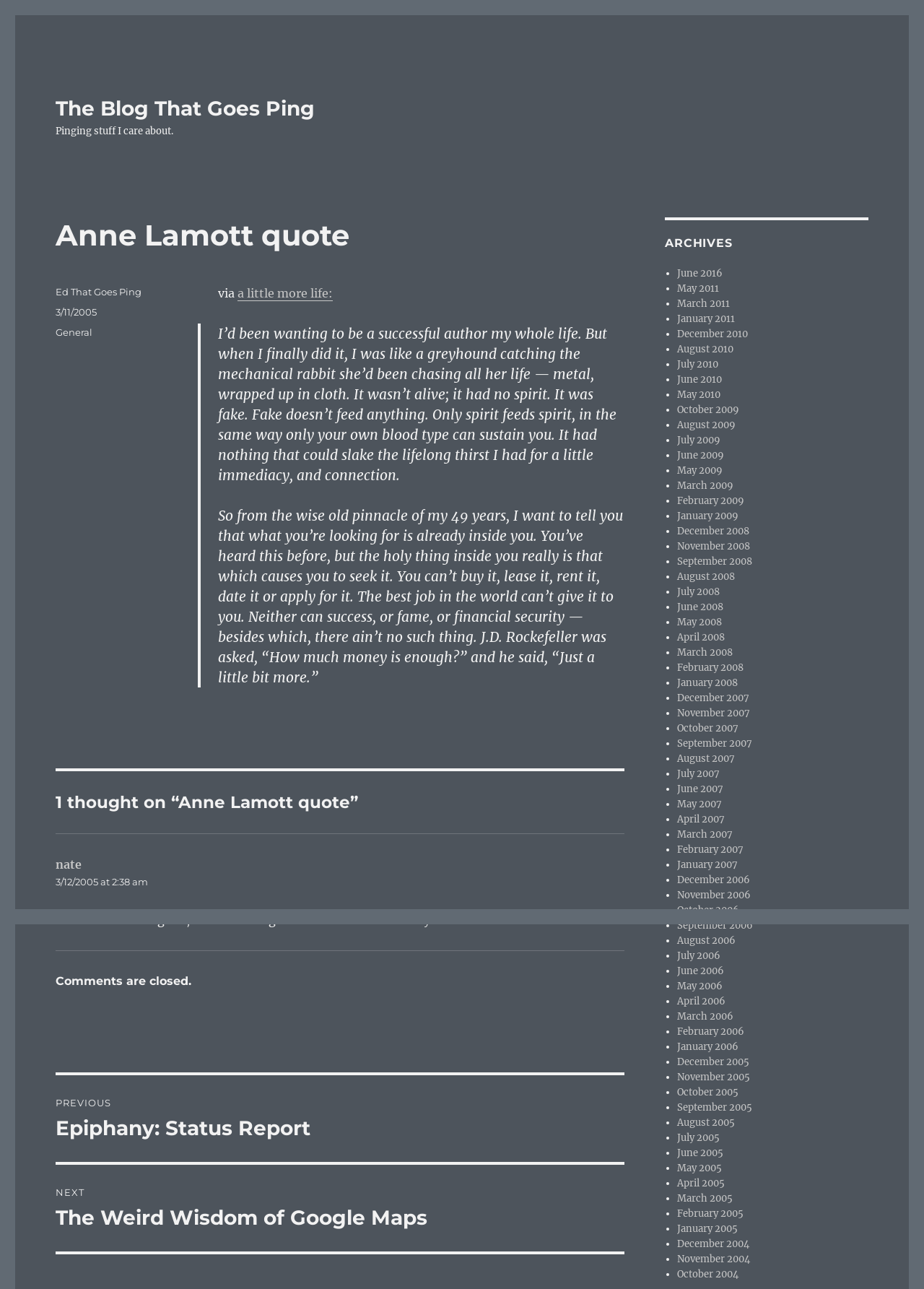Answer this question in one word or a short phrase: What is the topic of the quote?

success and fulfillment